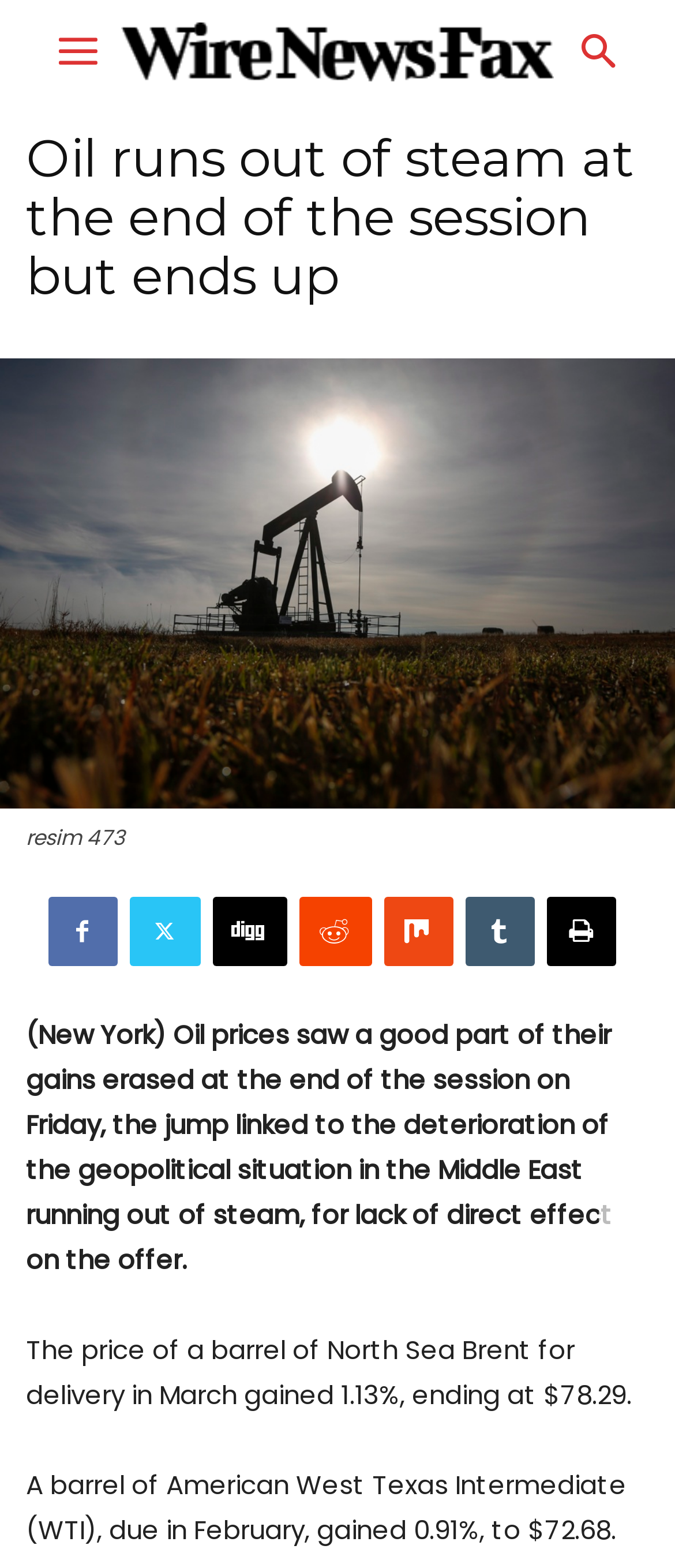Based on the element description "Mix", predict the bounding box coordinates of the UI element.

[0.568, 0.572, 0.671, 0.616]